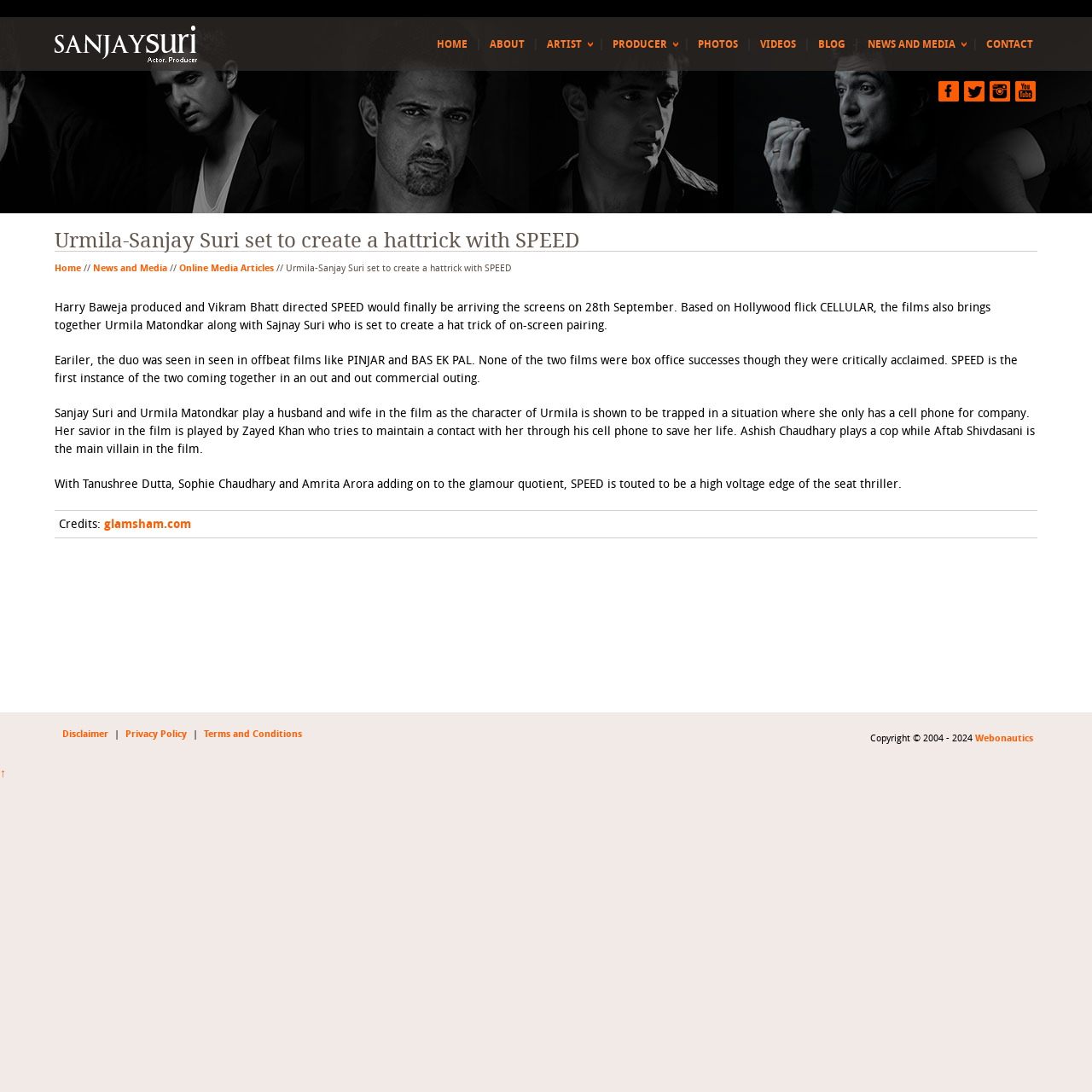Can you give a comprehensive explanation to the question given the content of the image?
Who plays the role of the husband in the movie?

According to the article, Sanjay Suri and Urmila Matondkar play a husband and wife in the movie SPEED.